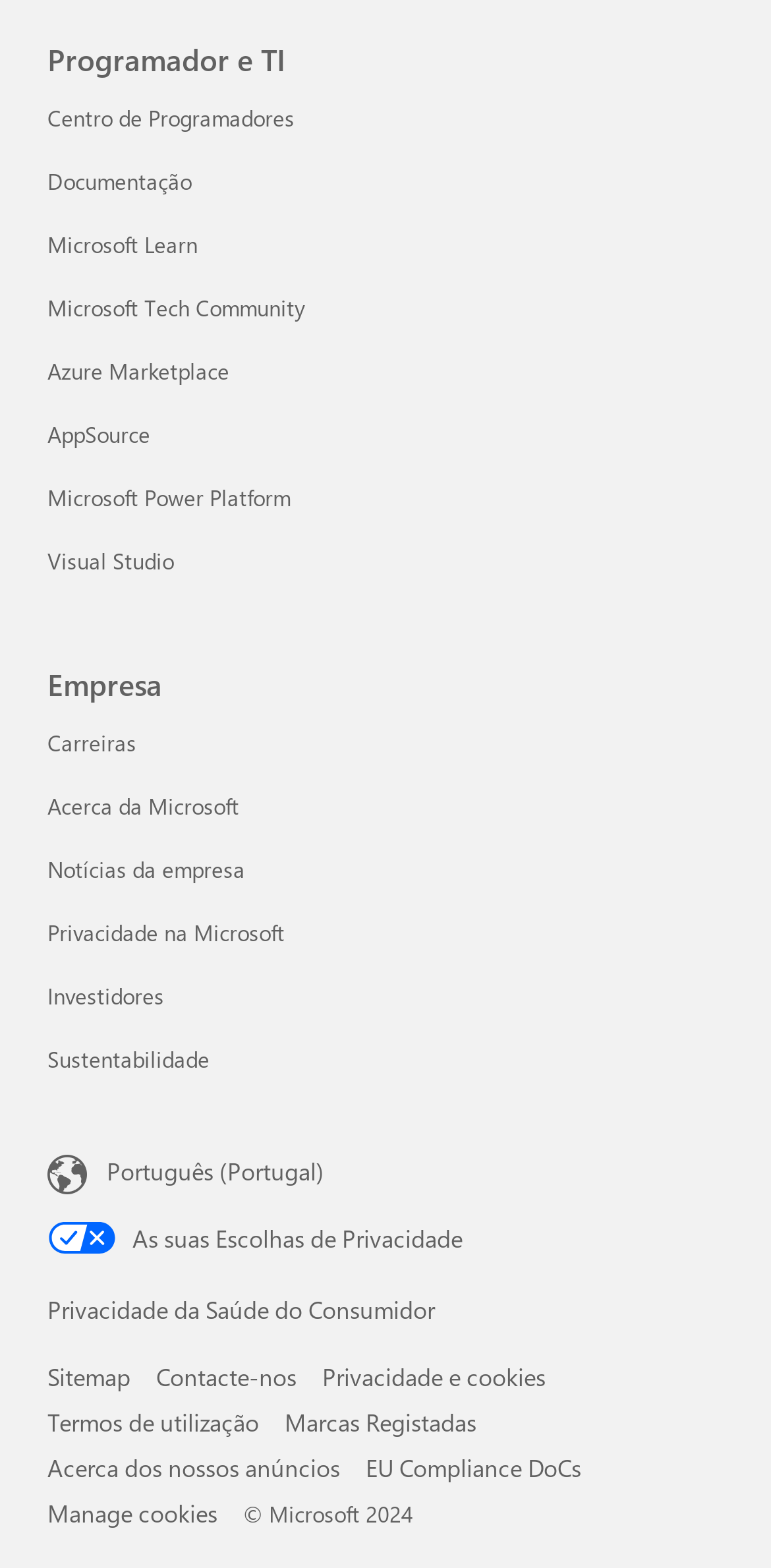Locate the bounding box of the UI element defined by this description: "Acerca dos nossos anúncios". The coordinates should be given as four float numbers between 0 and 1, formatted as [left, top, right, bottom].

[0.062, 0.926, 0.441, 0.946]